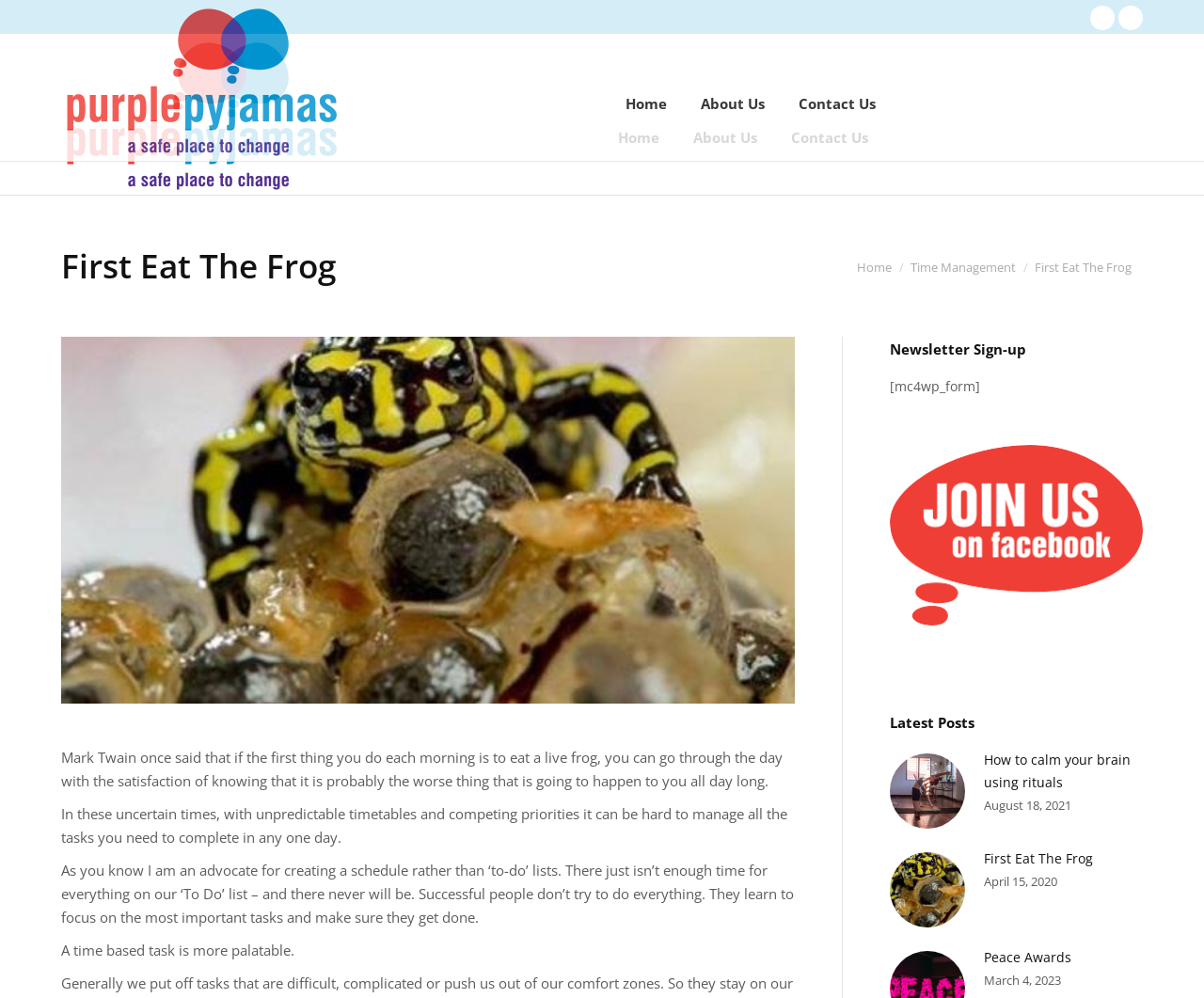What is the main topic of the webpage?
Answer with a single word or phrase, using the screenshot for reference.

Time Management